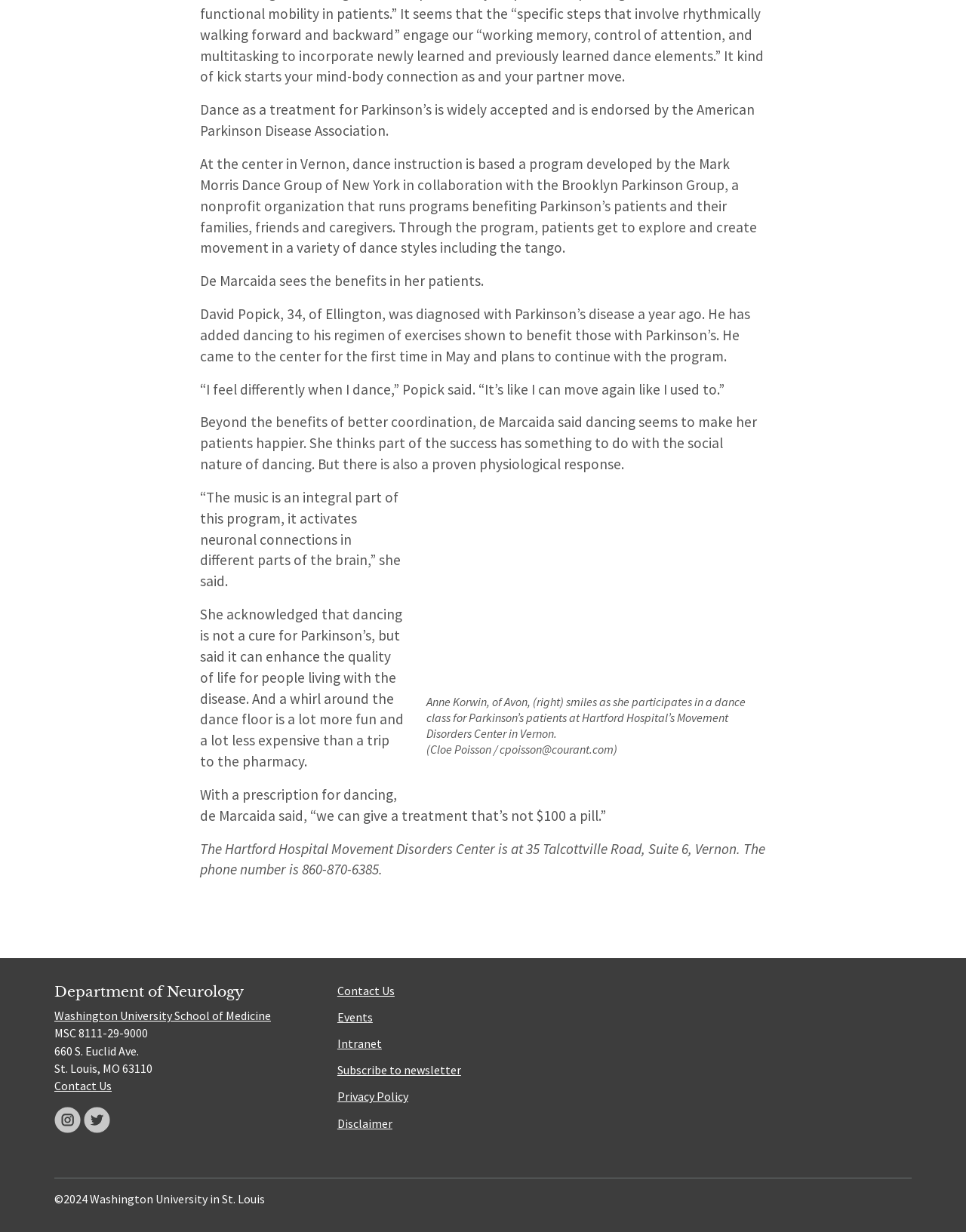Identify the bounding box coordinates of the area you need to click to perform the following instruction: "Visit the Department of Neurology".

[0.056, 0.797, 0.322, 0.812]